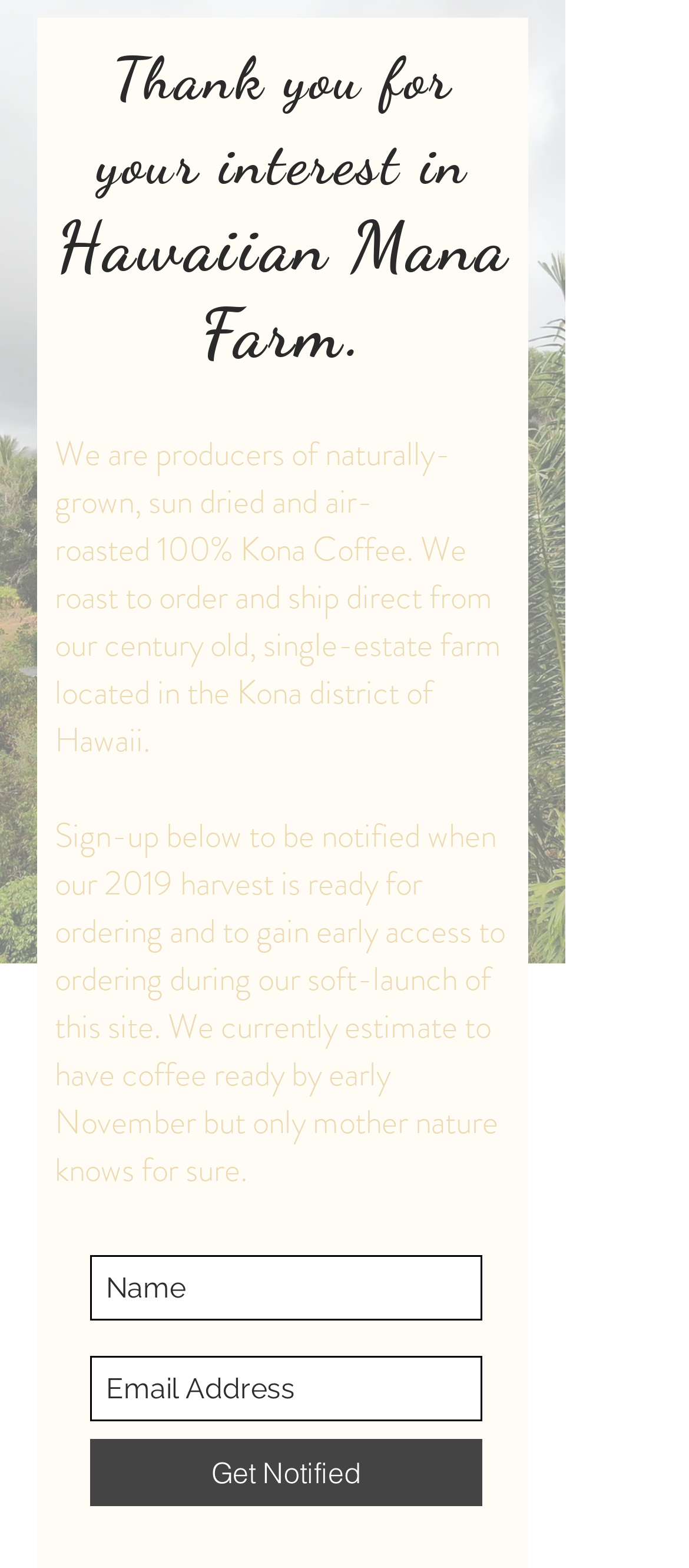Use a single word or phrase to answer the following:
What is the purpose of the 'Get Notified' button?

To receive notification when 2019 harvest is ready